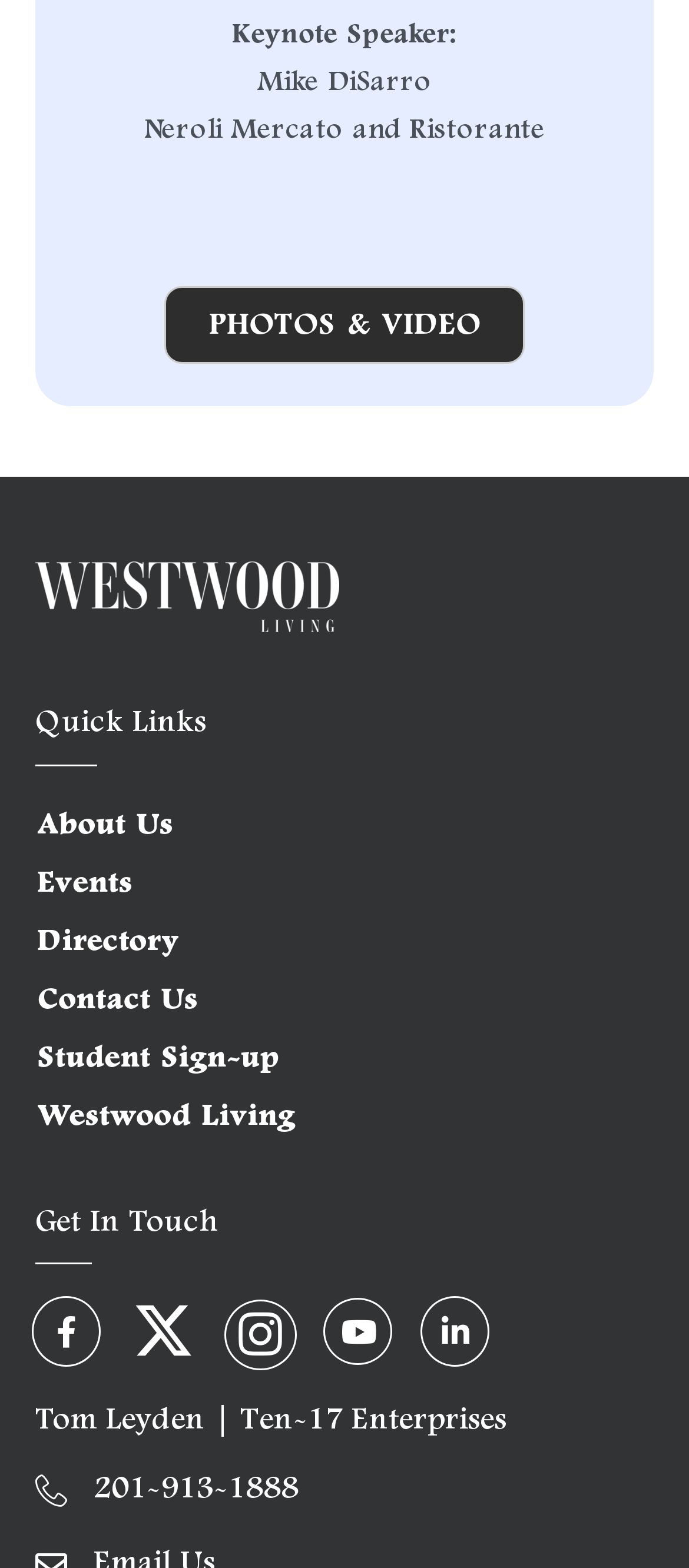Kindly determine the bounding box coordinates of the area that needs to be clicked to fulfill this instruction: "Go to 'About Us'".

[0.018, 0.5, 0.949, 0.536]